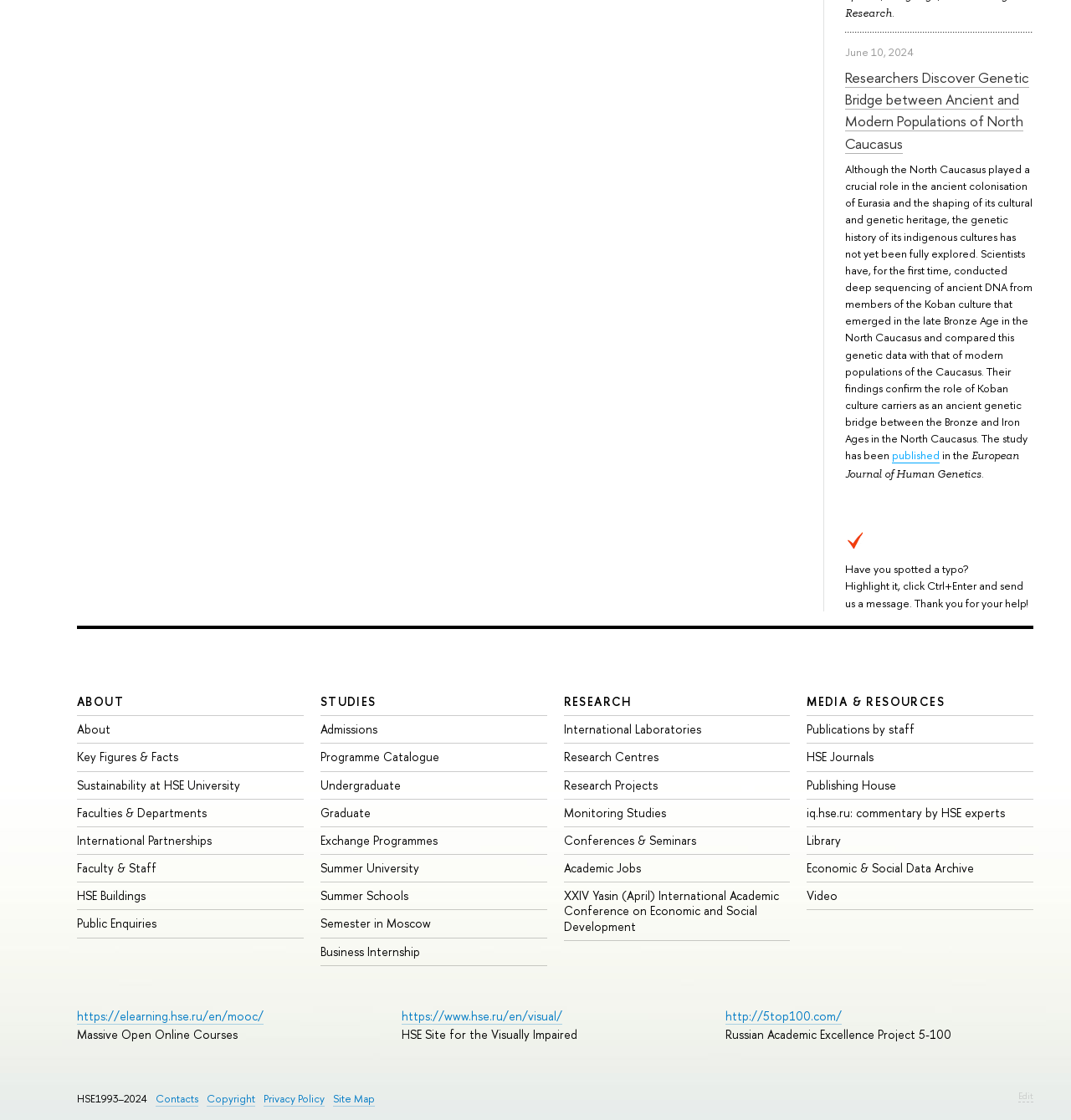Pinpoint the bounding box coordinates of the area that must be clicked to complete this instruction: "Learn more about the study published in European Journal of Human Genetics".

[0.789, 0.401, 0.951, 0.429]